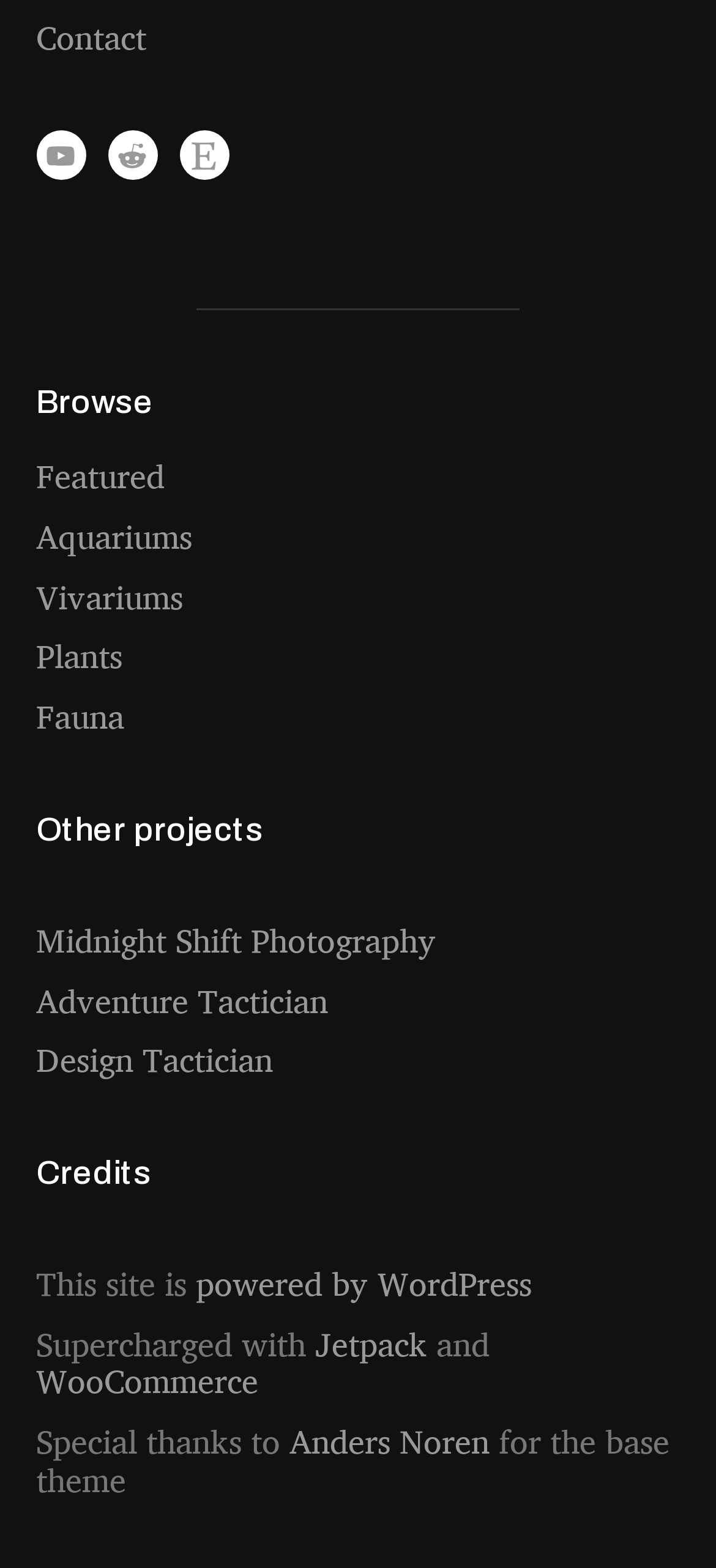Can you give a comprehensive explanation to the question given the content of the image?
How many special thanks are given?

I looked at the credits section and found that there is one special thanks given to 'Anders Noren'.